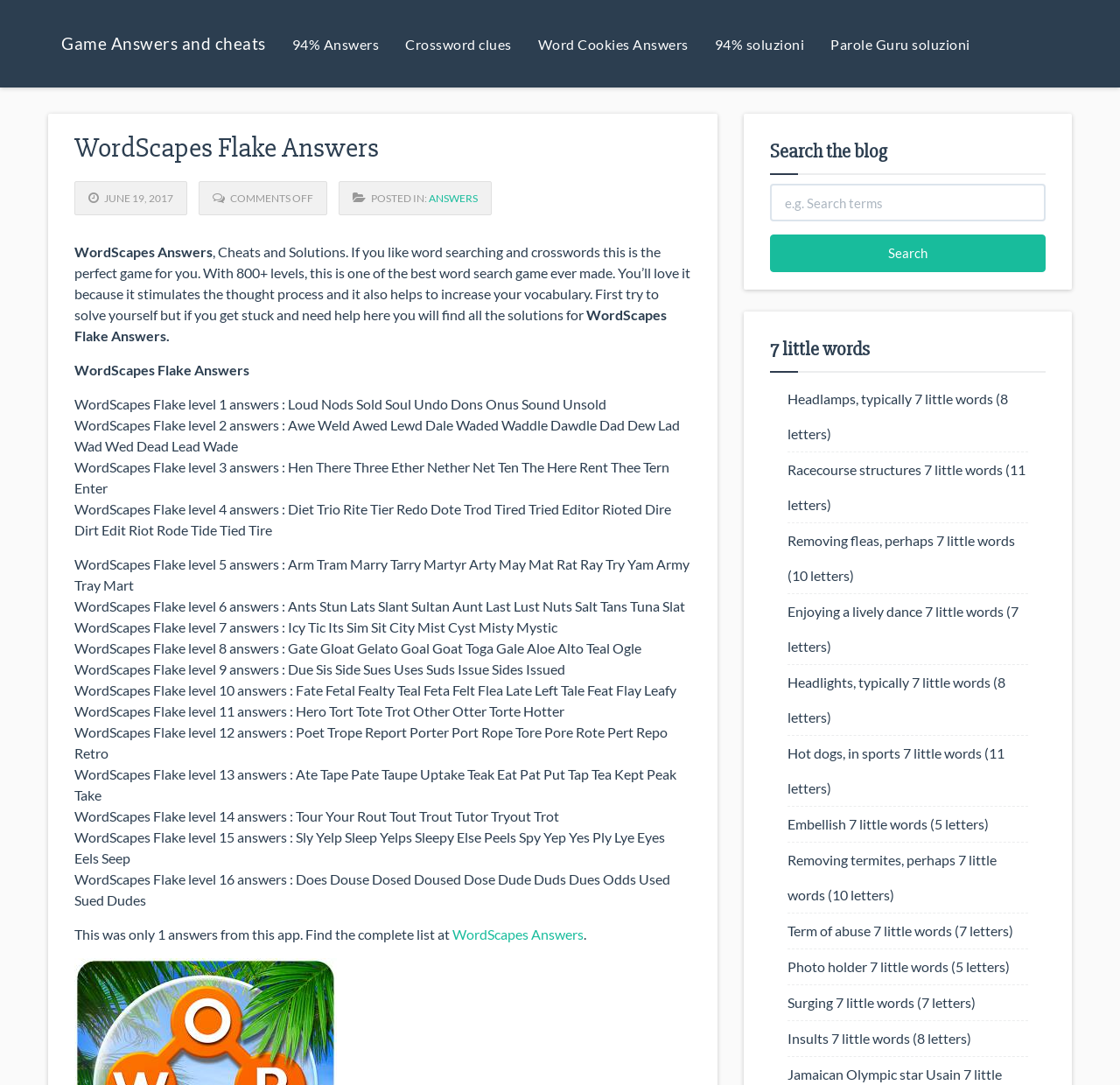What is the name of the section that lists 7 little words answers?
Analyze the image and provide a thorough answer to the question.

The webpage has a section labeled '7 little words' that lists answers for 7 little words puzzles, with links to different puzzle solutions.